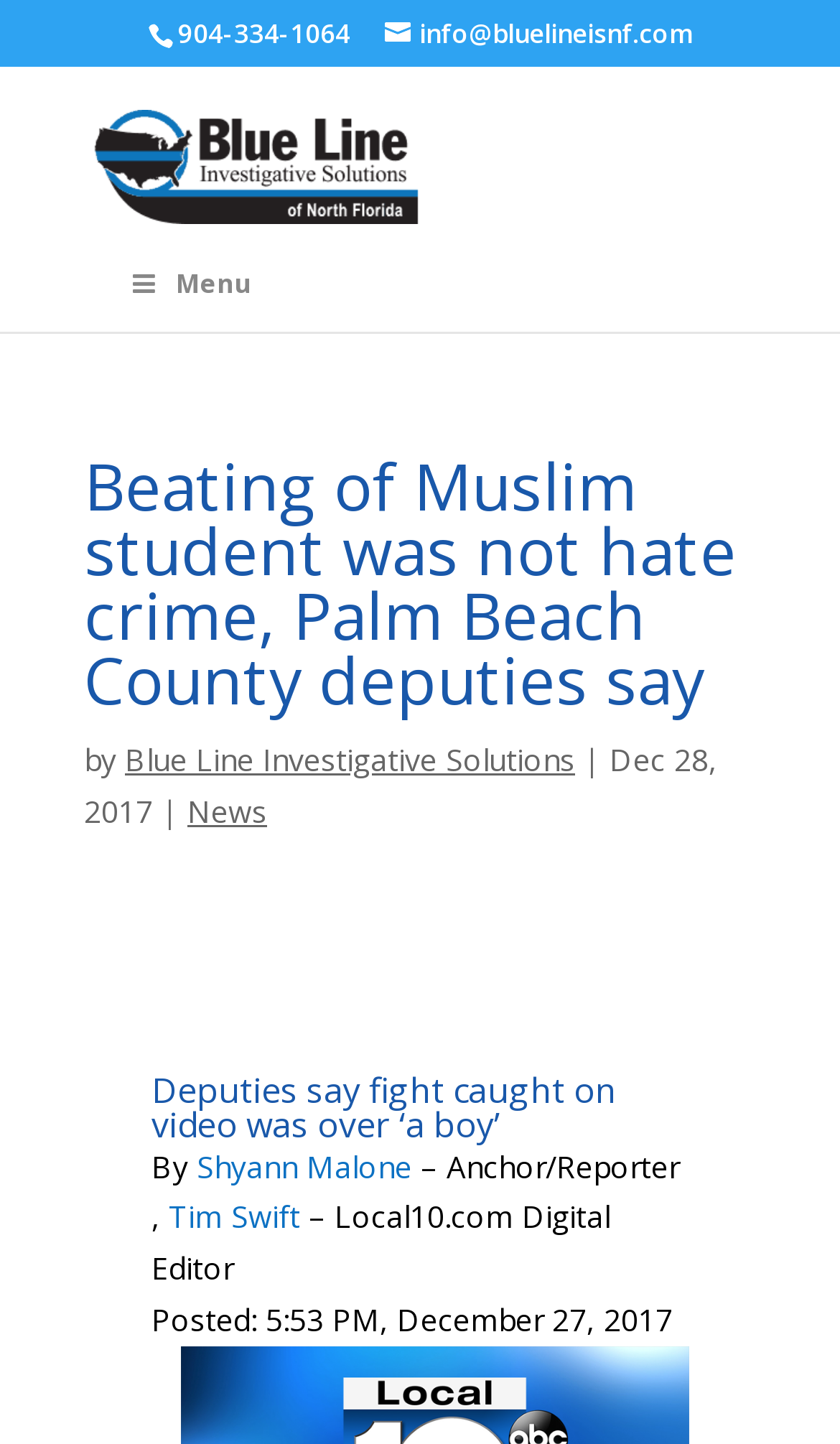Please provide a brief answer to the question using only one word or phrase: 
What is the topic of the article?

Fight caught on video